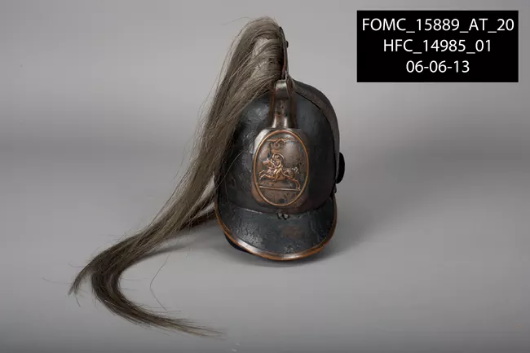Based on what you see in the screenshot, provide a thorough answer to this question: Which cavalry district was the Independent Light Dragoons part of?

According to the caption, the Independent Light Dragoons, which Captain Bouldin’s Company belonged to, was part of the 5th Cavalry District in Baltimore City.